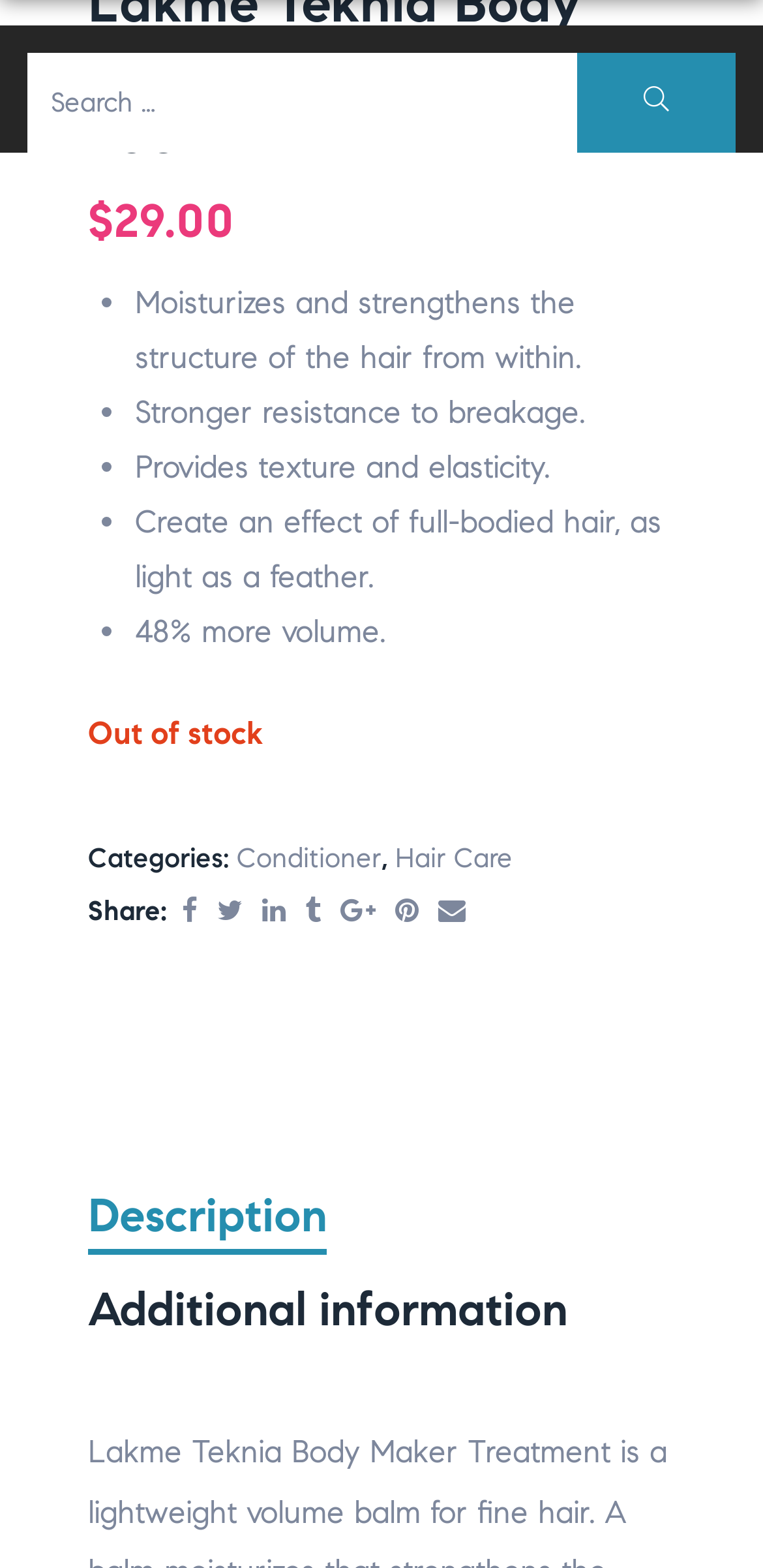What are the benefits of using this product?
Please provide a single word or phrase as your answer based on the image.

Moisturizes, strengthens, and adds volume